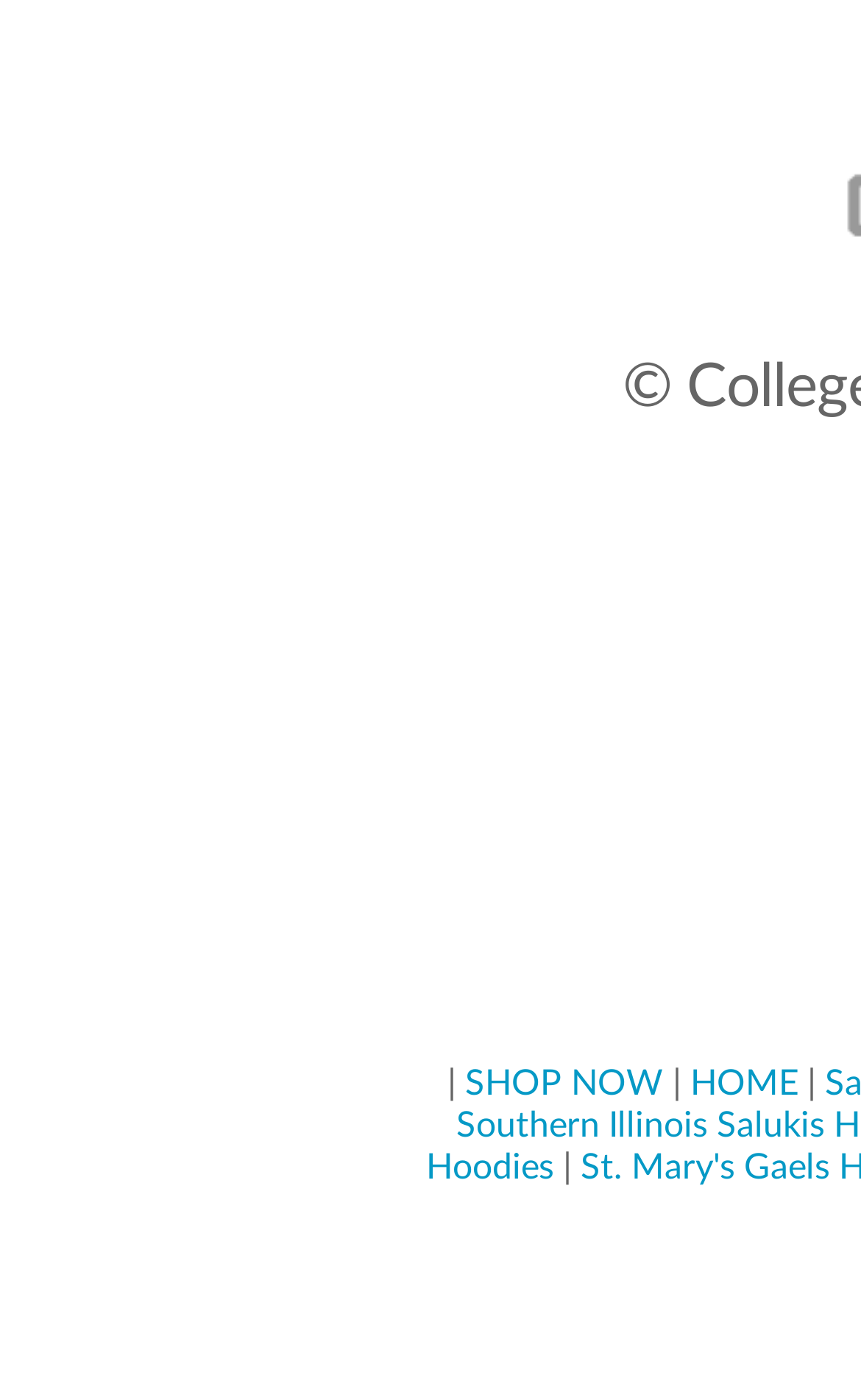Find the bounding box of the element with the following description: "or even hindered". The coordinates must be four float numbers between 0 and 1, formatted as [left, top, right, bottom].

None